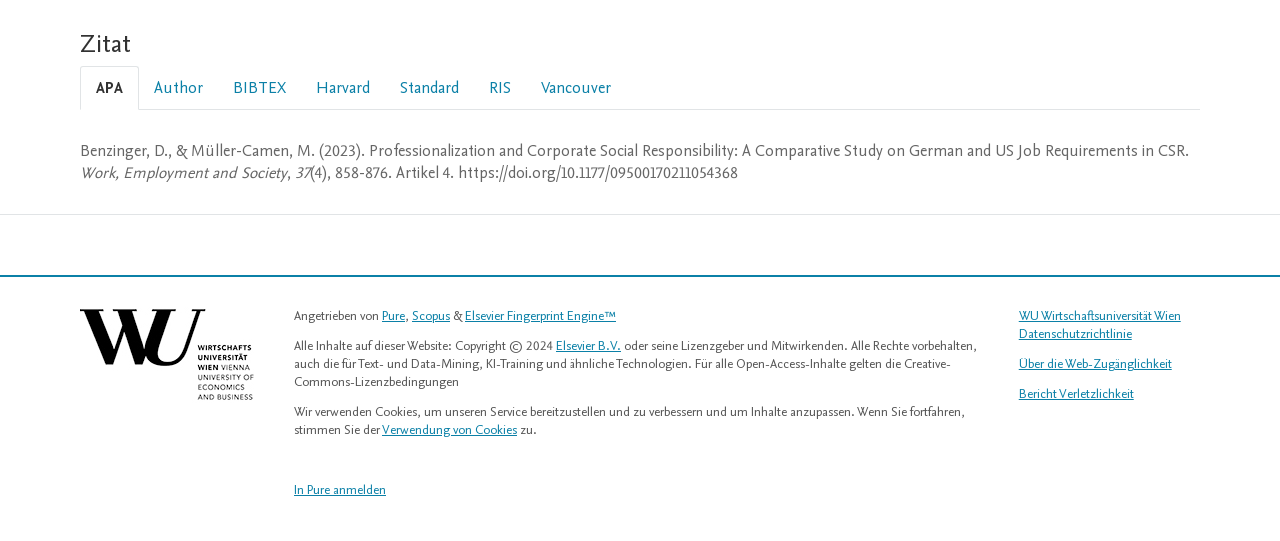Determine the bounding box coordinates of the clickable region to carry out the instruction: "Switch to APA citation style".

[0.062, 0.122, 0.109, 0.203]